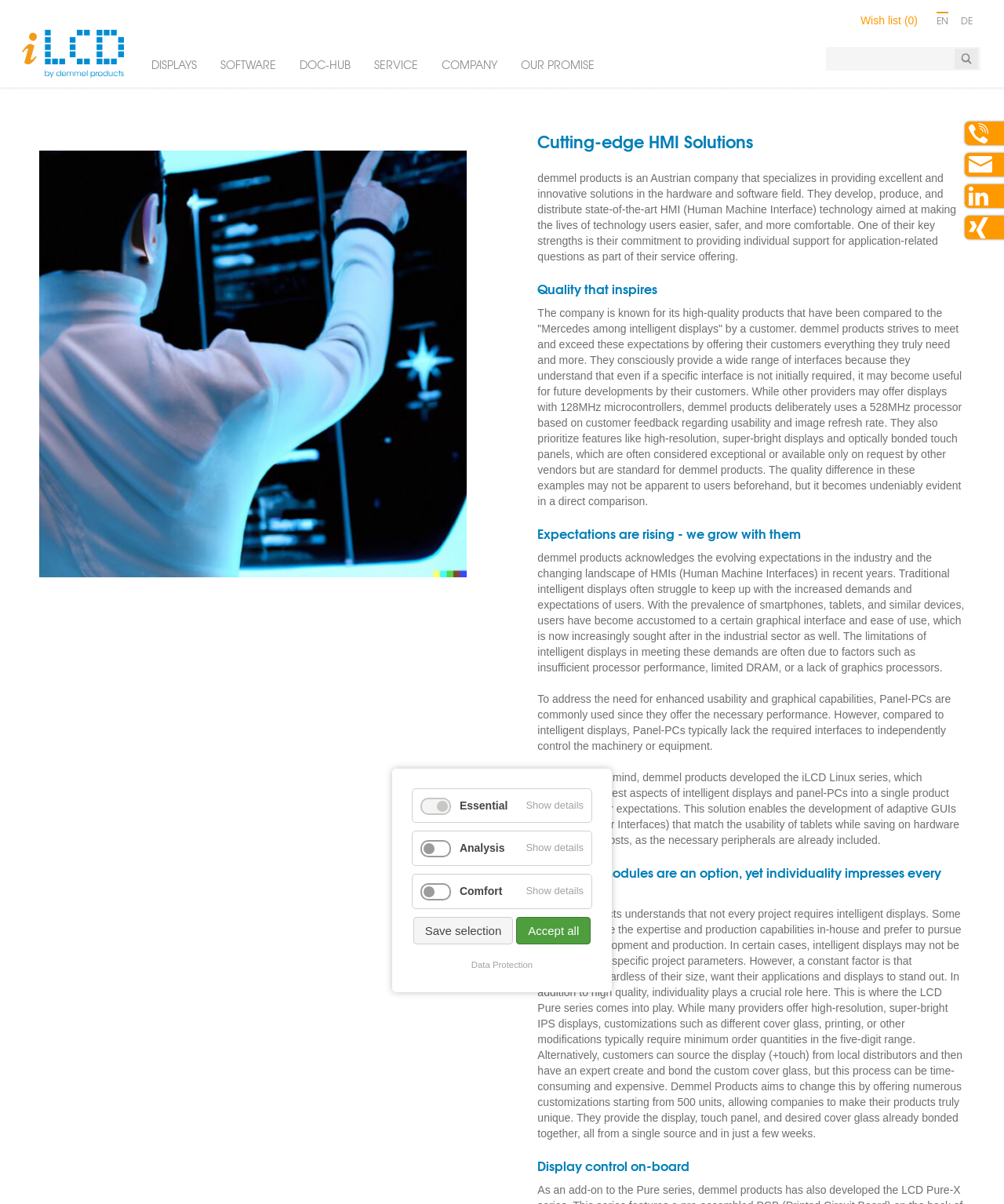Please provide a comprehensive answer to the question based on the screenshot: What is the main product category of the company?

The main product category of the company can be inferred from the StaticText element with the text 'They develop, produce, and distribute state-of-the-art HMI (Human Machine Interface) technology aimed at making the lives of technology users easier, safer, and more comfortable.'